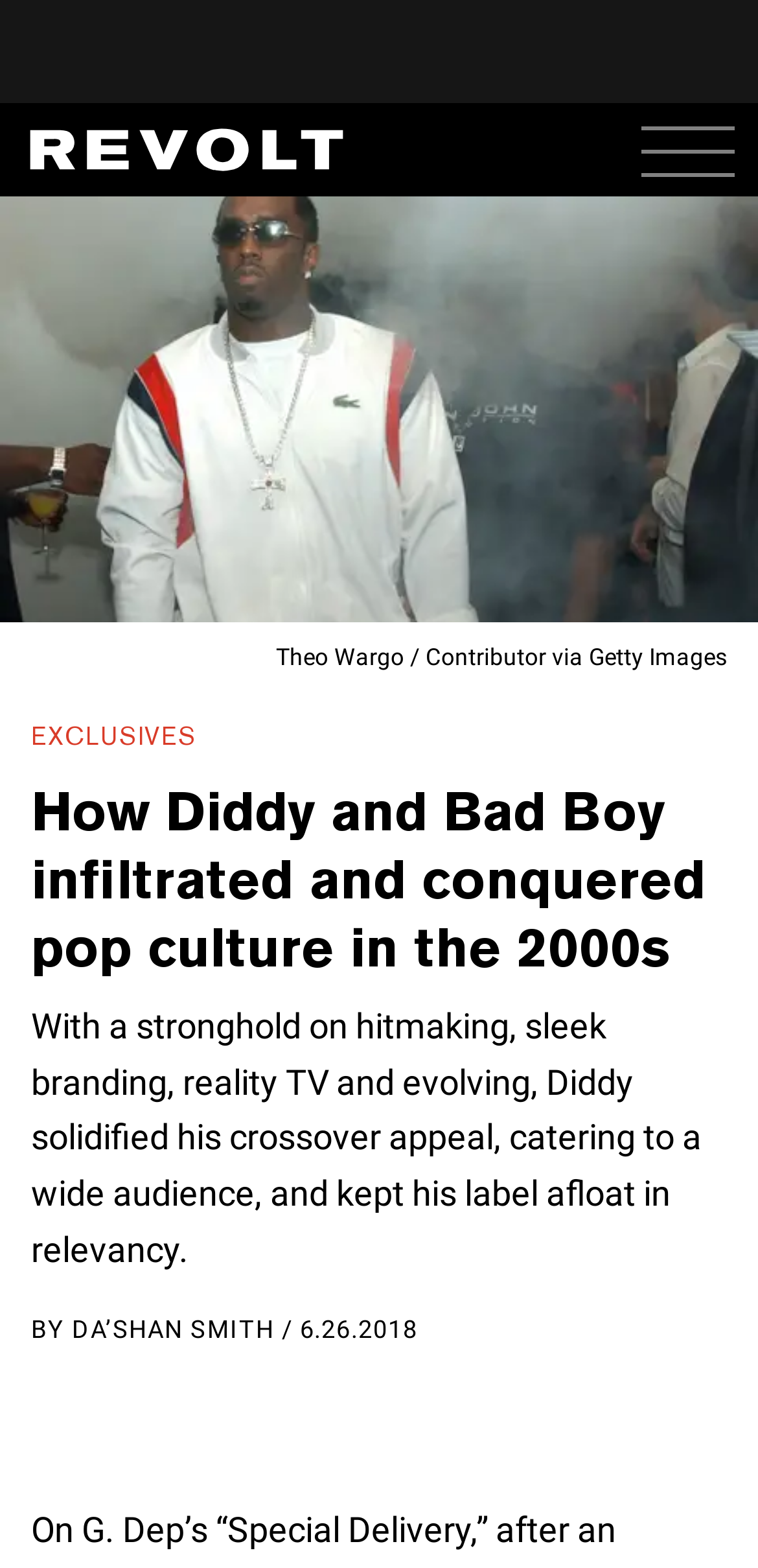Given the description of a UI element: "5.0 star rating 2 Reviews", identify the bounding box coordinates of the matching element in the webpage screenshot.

None